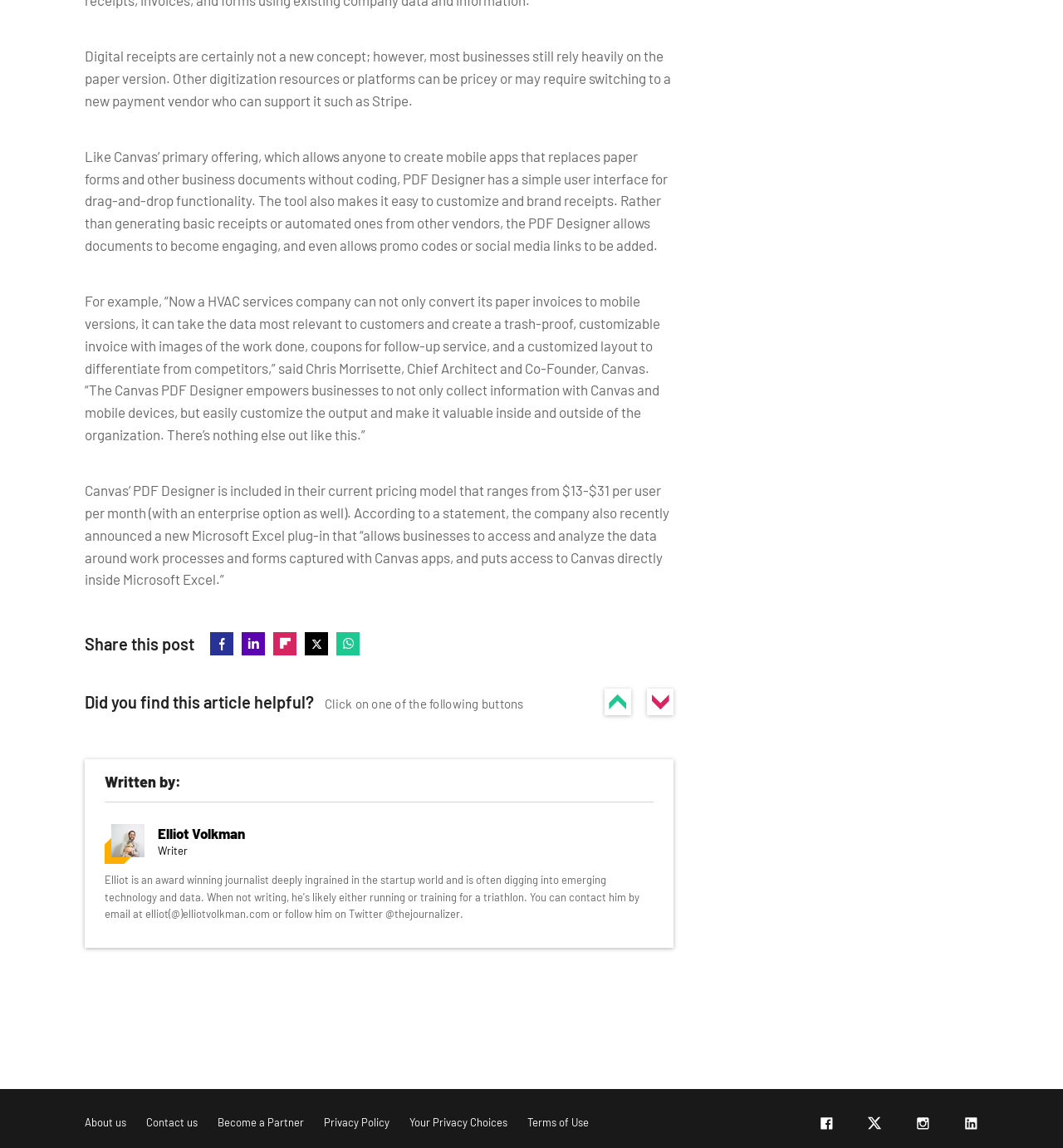Please identify the bounding box coordinates of the element that needs to be clicked to execute the following command: "Read more about the author". Provide the bounding box using four float numbers between 0 and 1, formatted as [left, top, right, bottom].

[0.148, 0.719, 0.23, 0.733]